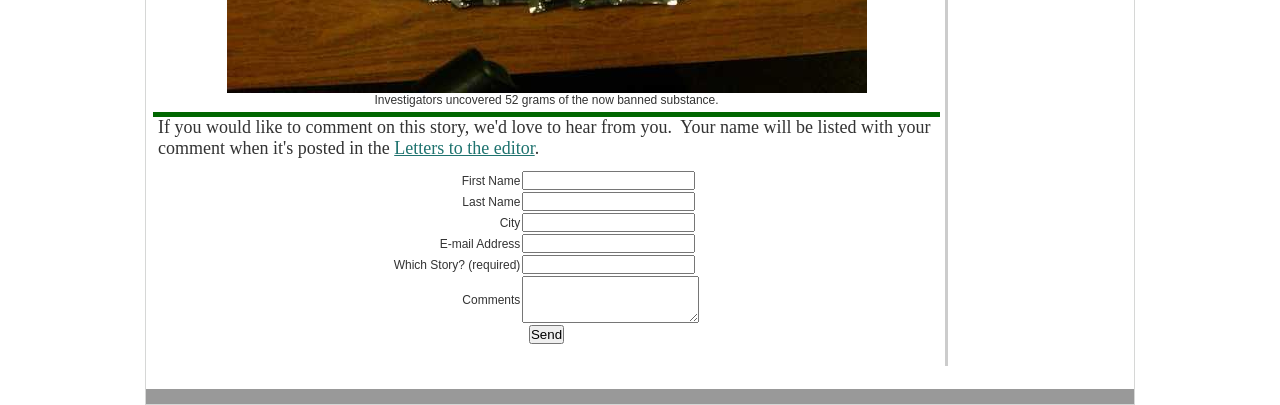Pinpoint the bounding box coordinates of the element you need to click to execute the following instruction: "Enter email address". The bounding box should be represented by four float numbers between 0 and 1, in the format [left, top, right, bottom].

[0.408, 0.578, 0.543, 0.625]